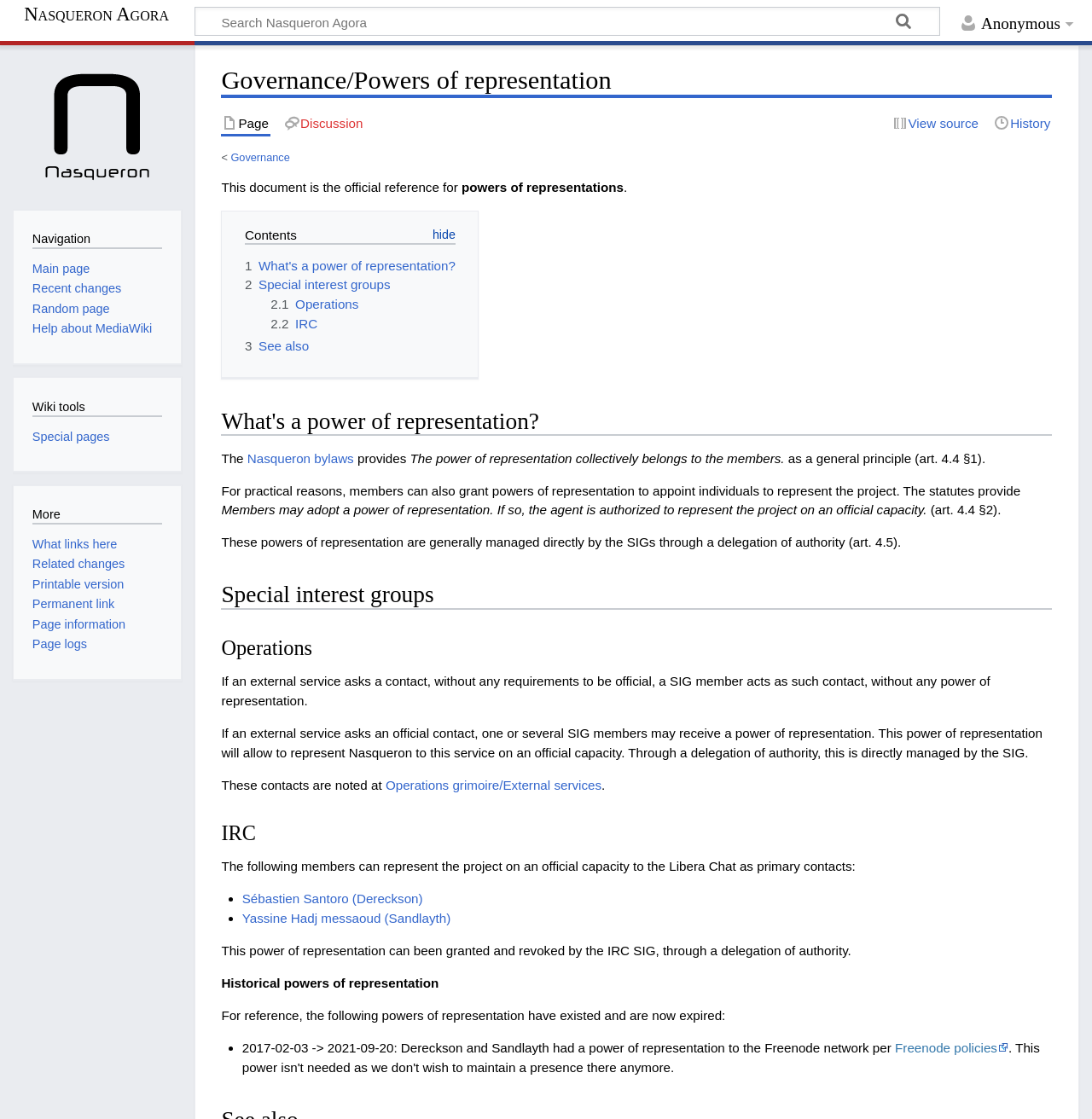What is the primary heading on this webpage?

Governance/Powers of representation